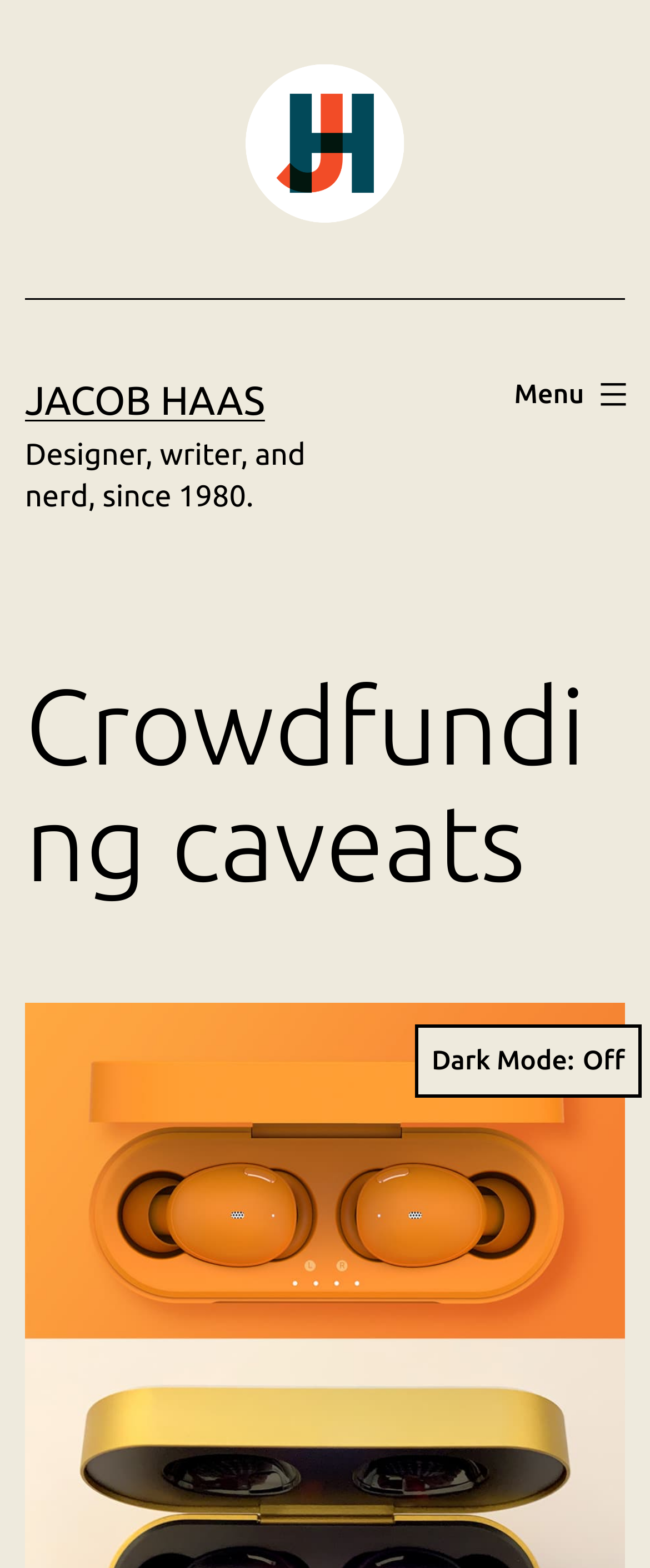Analyze and describe the webpage in a detailed narrative.

The webpage is about Jacob Haas, a designer, writer, and nerd, as indicated by the short bio "Designer, writer, and nerd, since 1980." At the top-left corner, there is a link to Jacob Haas' profile, accompanied by a small image of him. Below this, there is a larger link with the text "JACOB HAAS" in all capital letters.

On the top-right side, there is a primary navigation menu, which can be expanded by clicking the "Menu" button. When expanded, the menu displays a list of items, including a heading titled "Crowdfunding caveats", which is likely the main topic of the webpage.

At the bottom-right corner, there is a button to toggle "Dark Mode" on or off. The webpage's title, "Crowdfunding caveats – Jacob Haas", is displayed prominently at the top of the page.